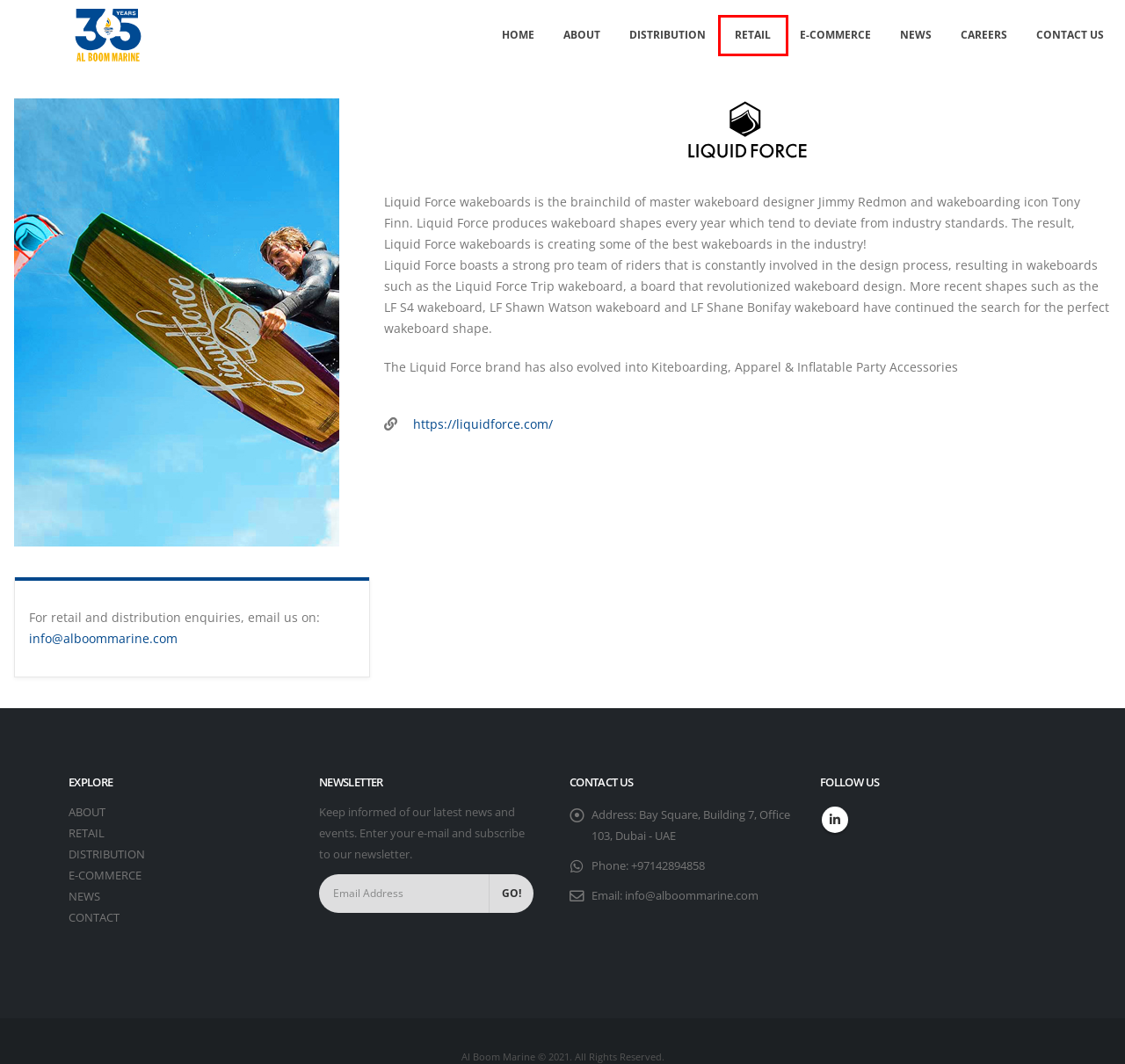Examine the screenshot of a webpage with a red bounding box around an element. Then, select the webpage description that best represents the new page after clicking the highlighted element. Here are the descriptions:
A. Retail – Al Boom Marine
B. Distribution – Al Boom Marine
C. Al Boom Marine – Al Boom Marine
D. News – Al Boom Marine
E. Careers – Al Boom Marine
F. E-commerce – Al Boom Marine
G. Contact Us – Al Boom Marine
H. Yalla Rewards – Al Boom Marine

A